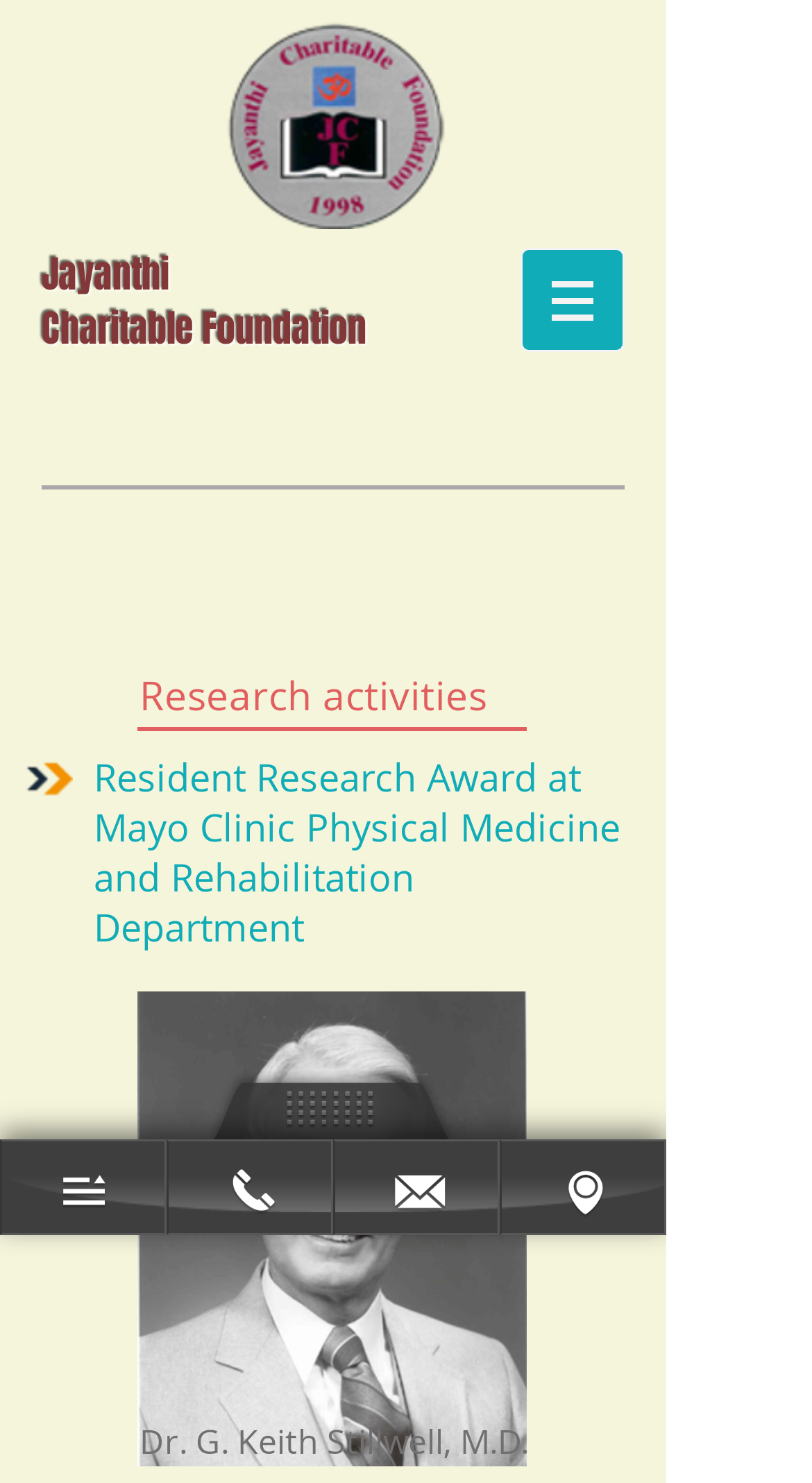What is the research activity mentioned on the webpage?
Use the information from the screenshot to give a comprehensive response to the question.

The research activity mentioned on the webpage can be found in the heading element, which is 'Research activities', and the subsequent StaticText element, which mentions 'Resident Research Award at Mayo Clinic Physical Medicine and Rehabilitation Department'.